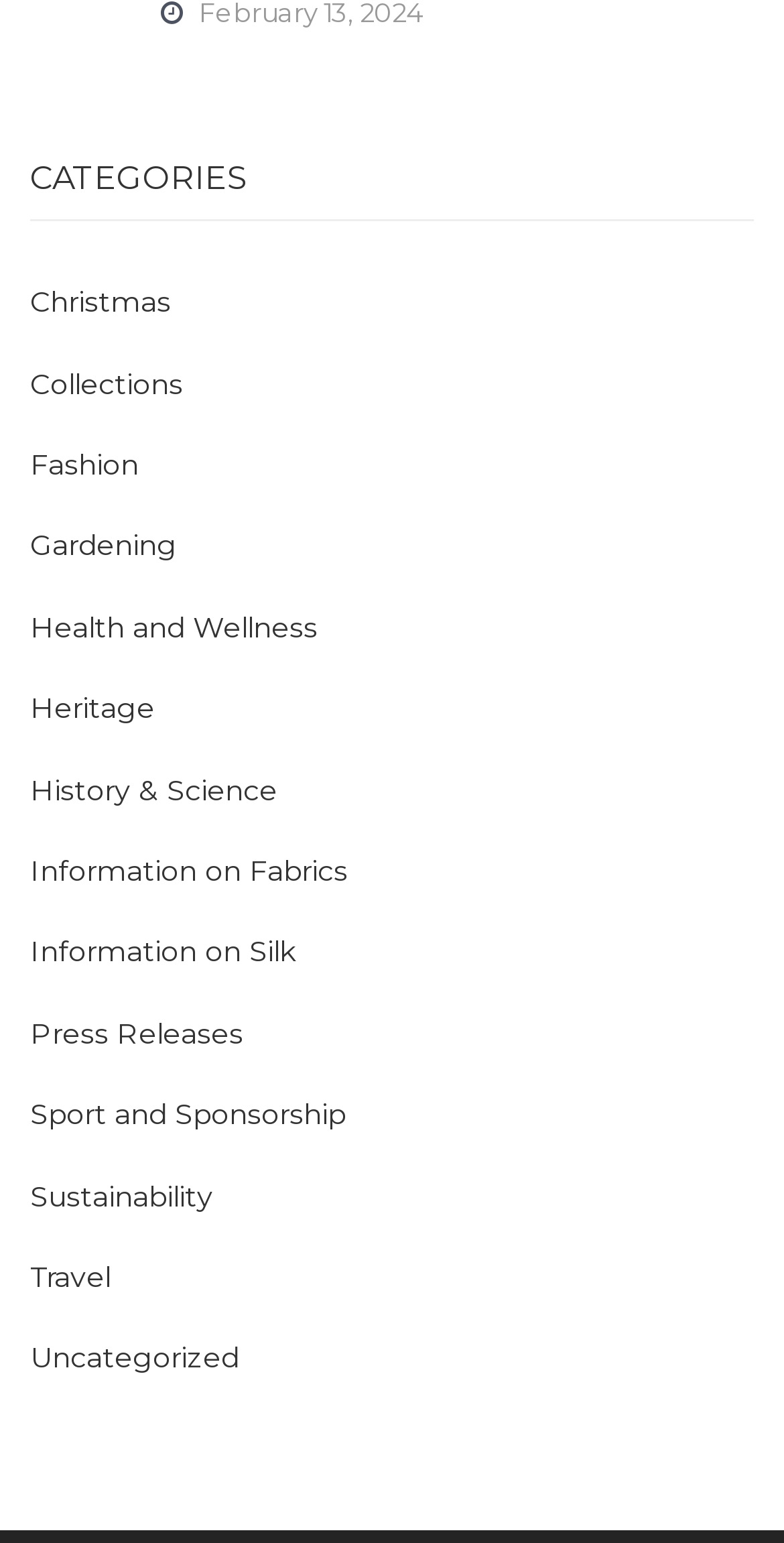Based on the element description: "Health and Wellness", identify the bounding box coordinates for this UI element. The coordinates must be four float numbers between 0 and 1, listed as [left, top, right, bottom].

[0.038, 0.395, 0.405, 0.418]